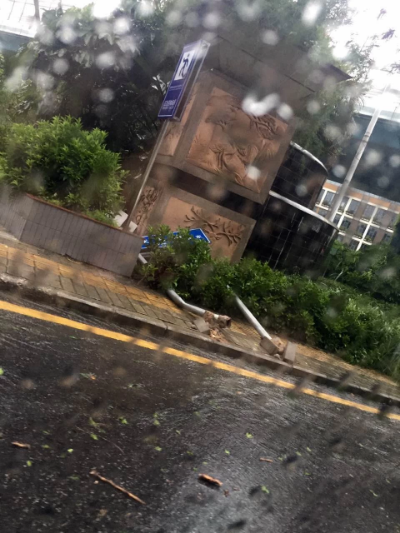Provide a brief response to the question below using a single word or phrase: 
What is the condition of the traffic sign?

Partially leaning